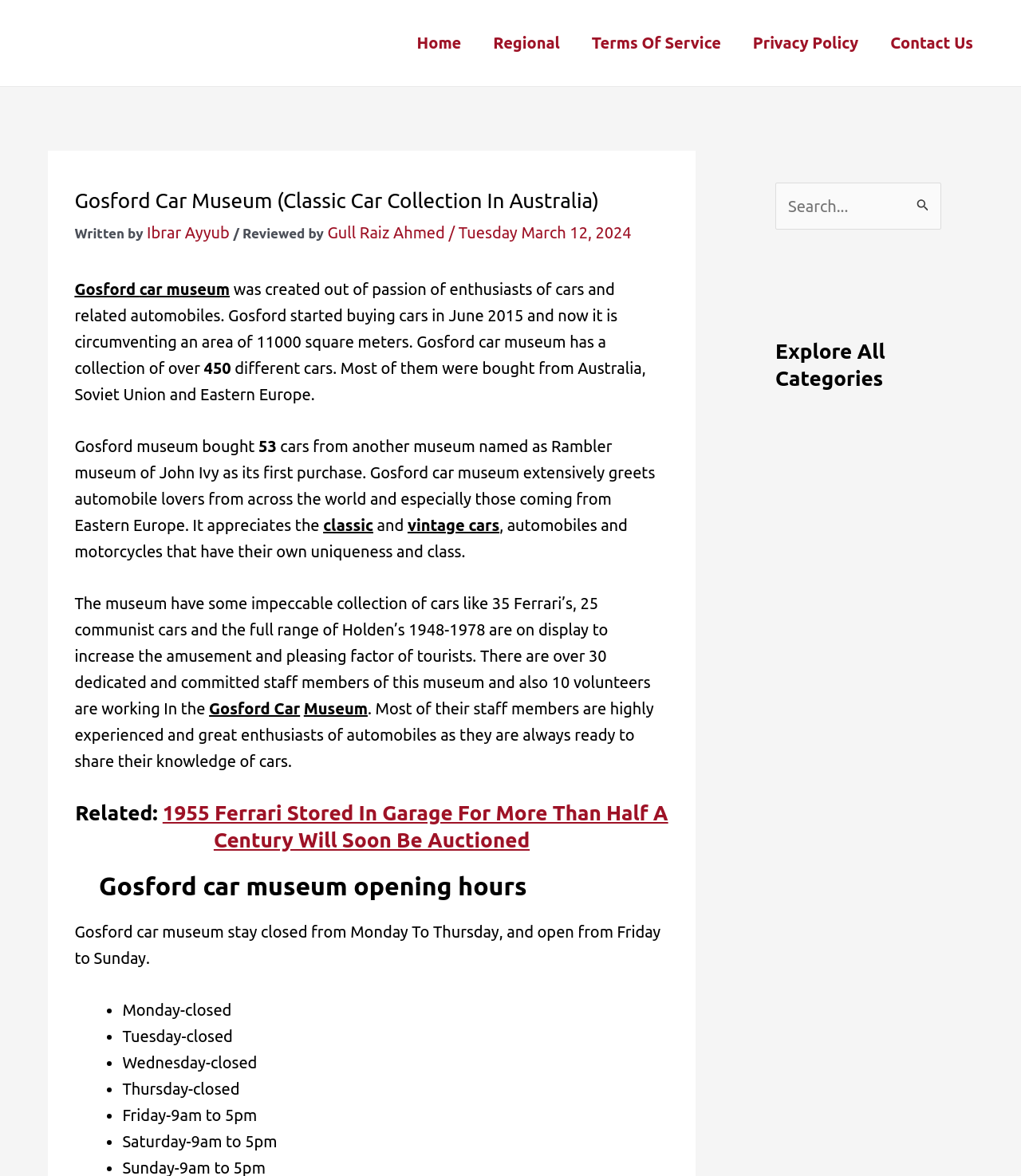What is the name of the museum where Gosford Car Museum bought 53 cars?
Can you give a detailed and elaborate answer to the question?

As stated on the webpage, Gosford Car Museum bought 53 cars from another museum named Rambler museum of John Ivy as its first purchase.